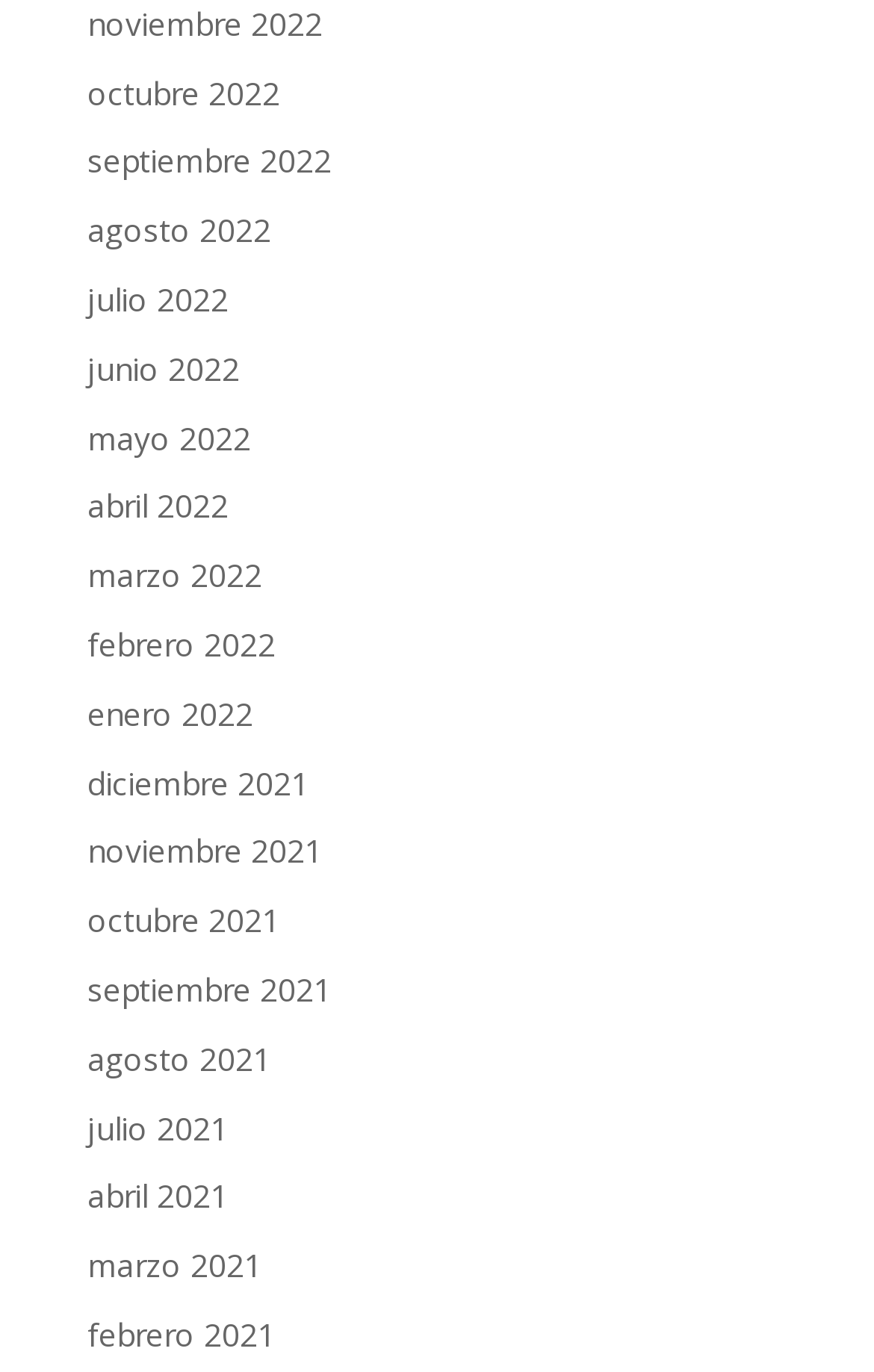Are the months listed in chronological order?
Answer with a single word or phrase, using the screenshot for reference.

Yes